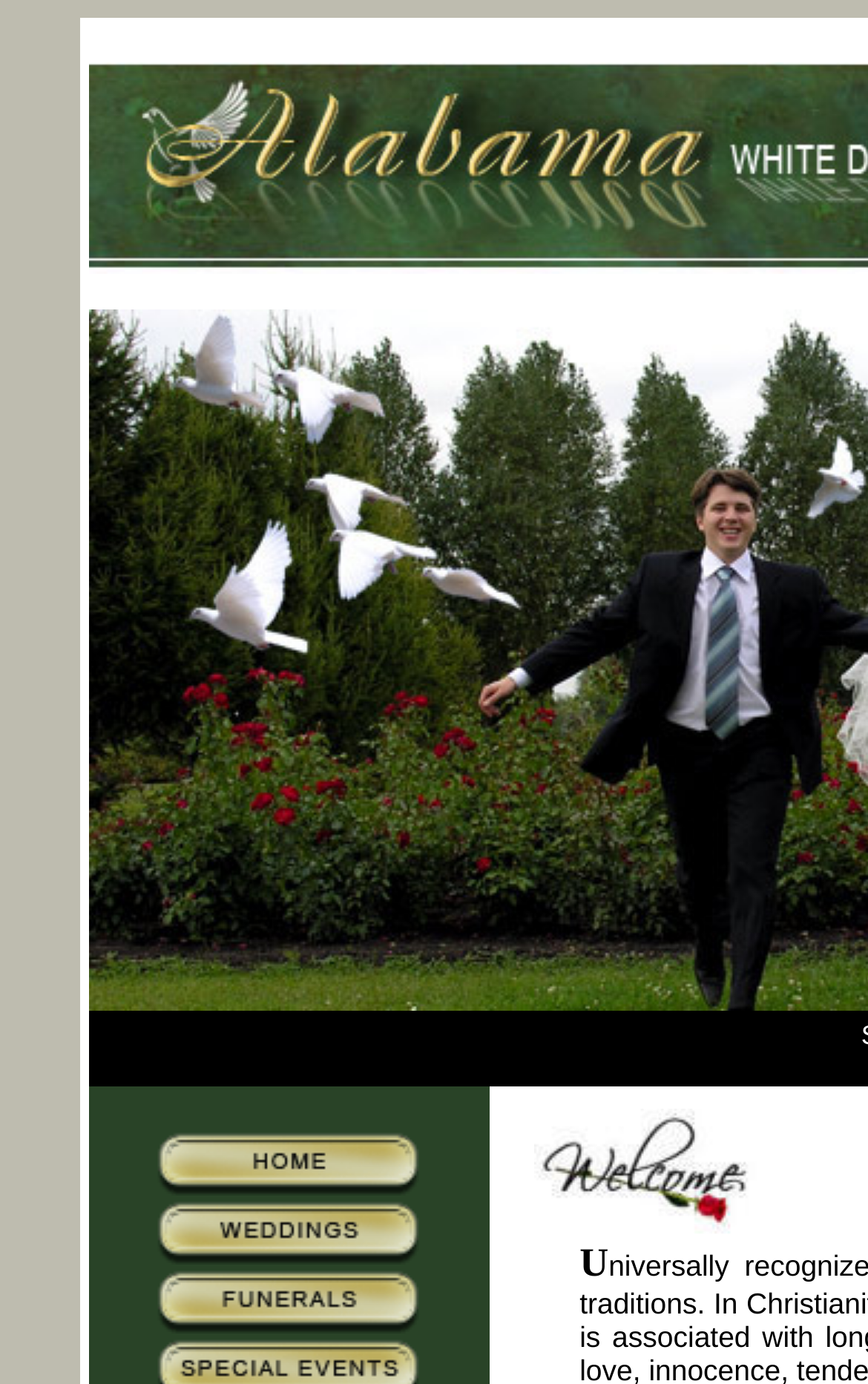Describe the entire webpage, focusing on both content and design.

The webpage is about Alabama White Dove Releases, specifically providing professional and humane white dove releases for weddings and memorials in northern Alabama. 

At the top, there is a section with three links, each accompanied by an image, aligned horizontally and positioned near the top of the page. These links are closely packed together, with the first link located at the top left, the second link to its right, and the third link to the right of the second one.

Below these links, there is a larger image that spans almost the entire width of the page, positioned near the center.